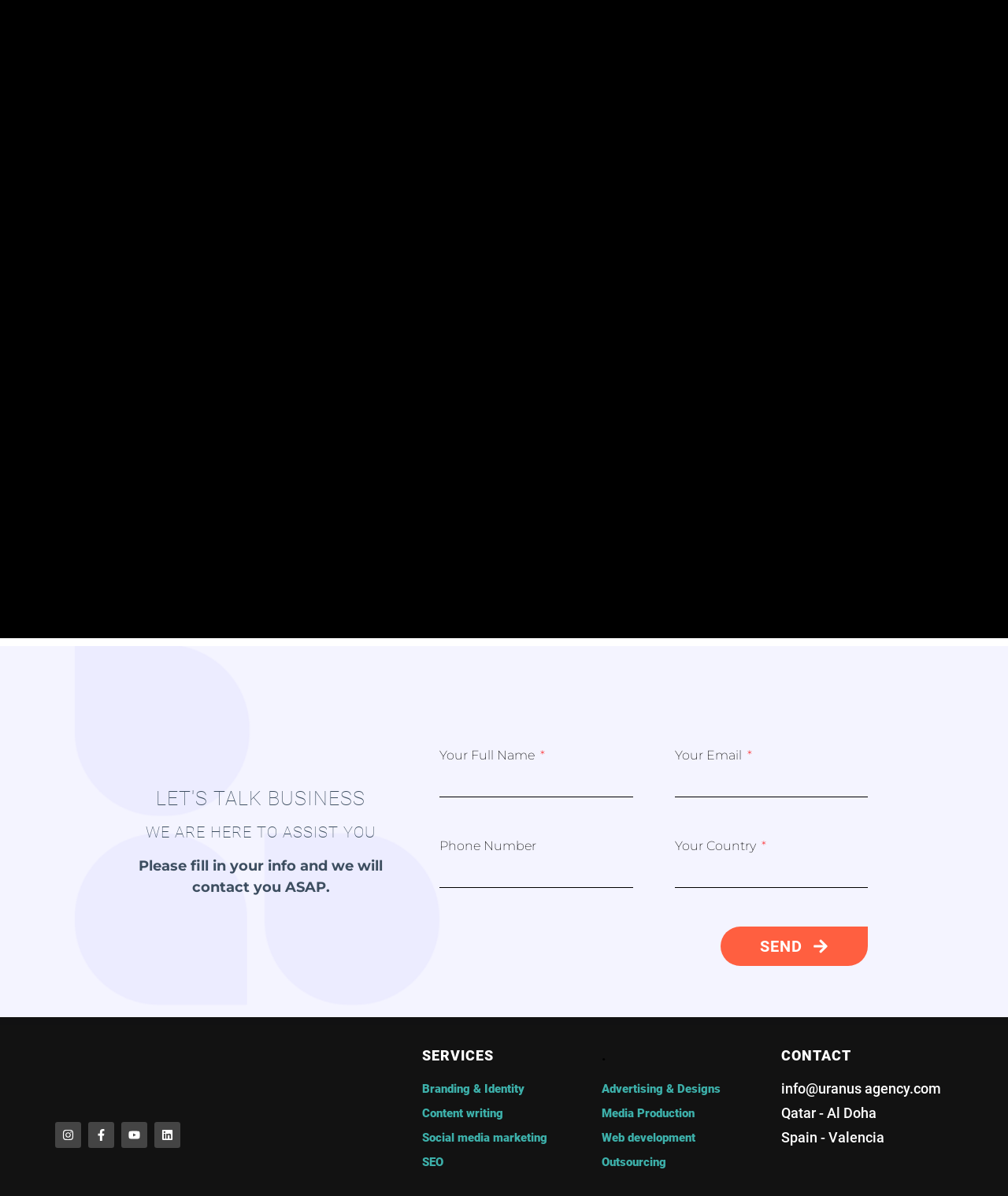Please specify the bounding box coordinates in the format (top-left x, top-left y, bottom-right x, bottom-right y), with values ranging from 0 to 1. Identify the bounding box for the UI component described as follows: Instagram

[0.055, 0.938, 0.08, 0.96]